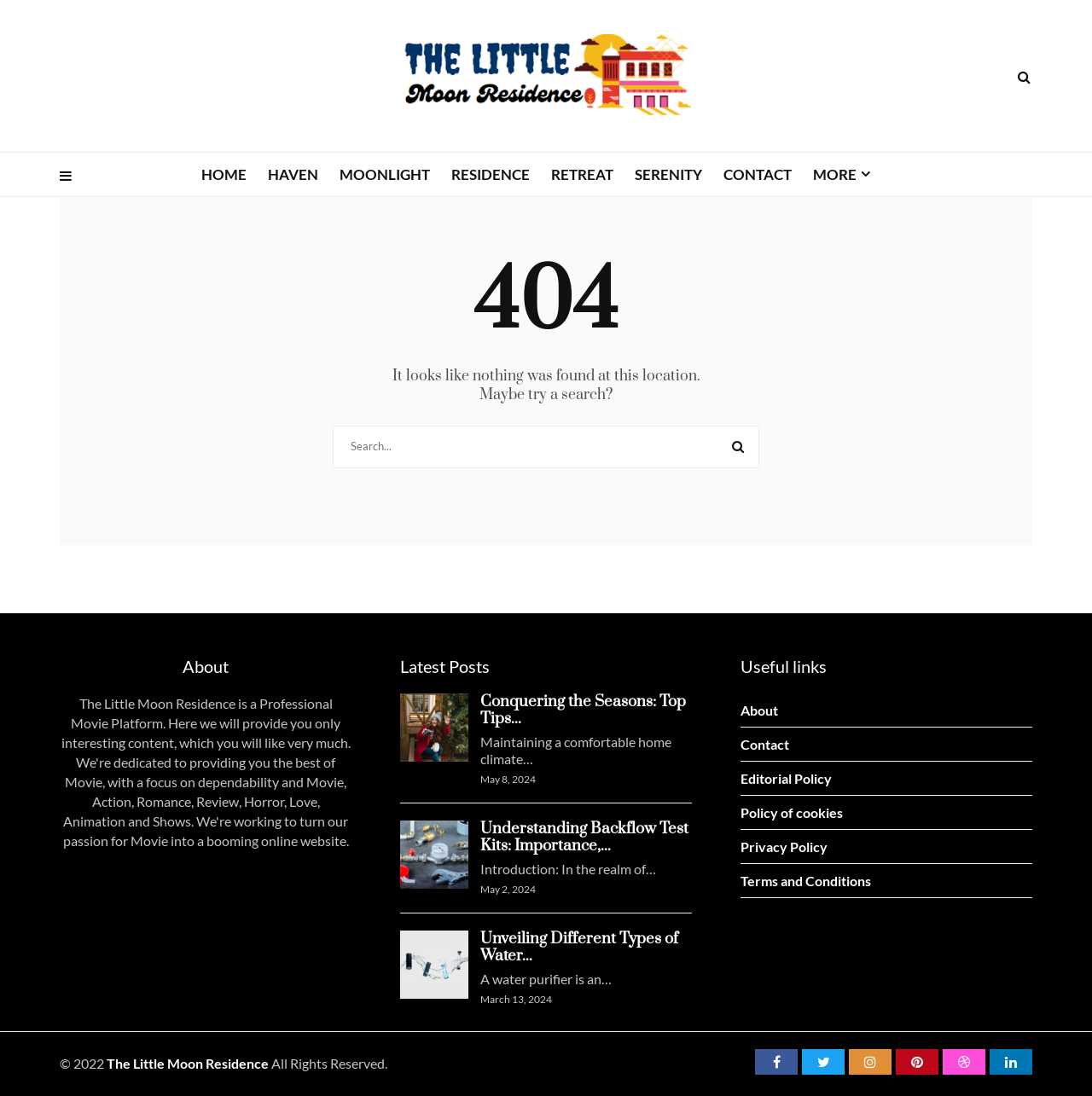With reference to the screenshot, provide a detailed response to the question below:
What is the copyright year of the website?

The copyright year is 2022, as indicated by the text '© 2022' at the bottom of the page.